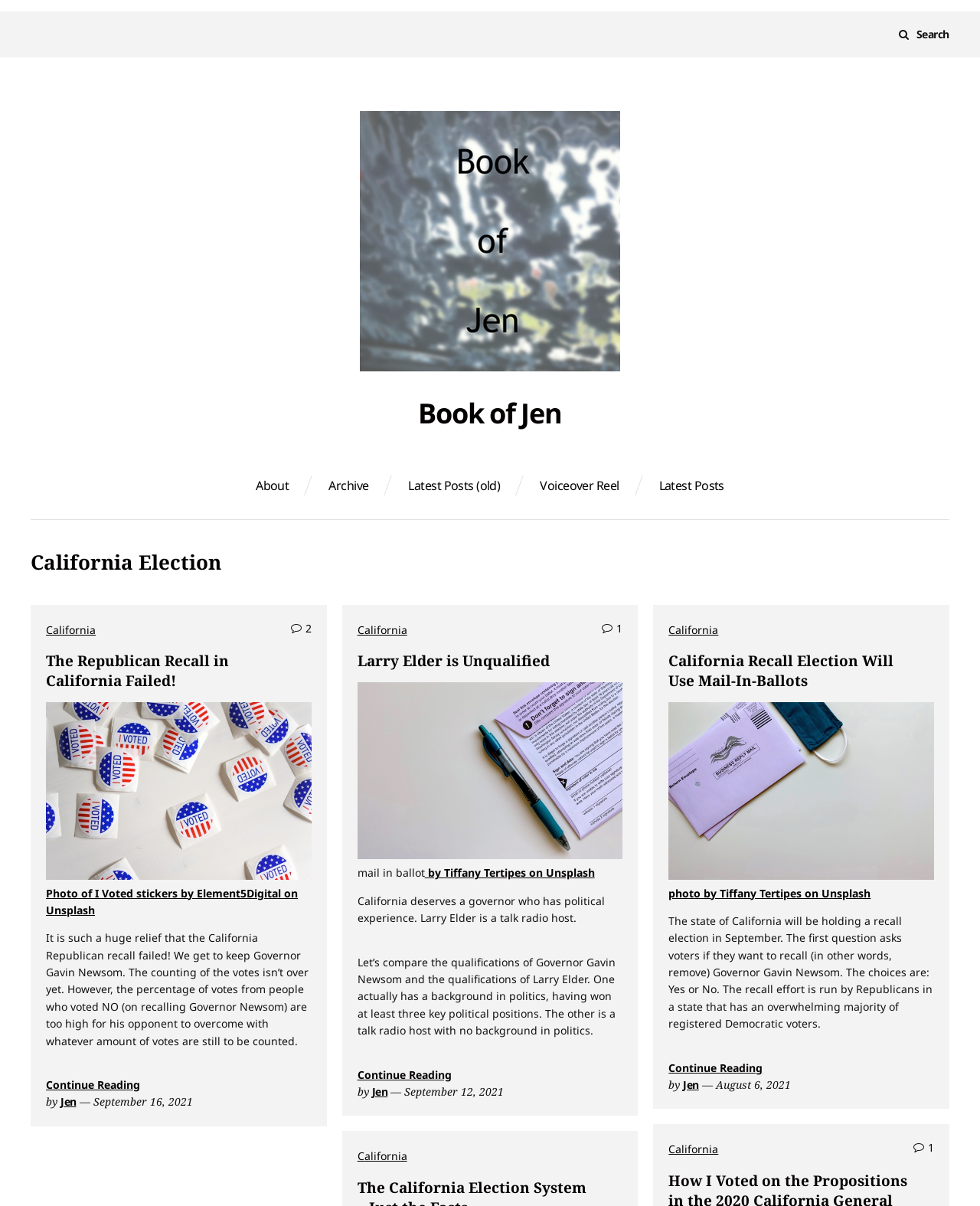Kindly determine the bounding box coordinates of the area that needs to be clicked to fulfill this instruction: "Search".

[0.918, 0.022, 0.969, 0.035]